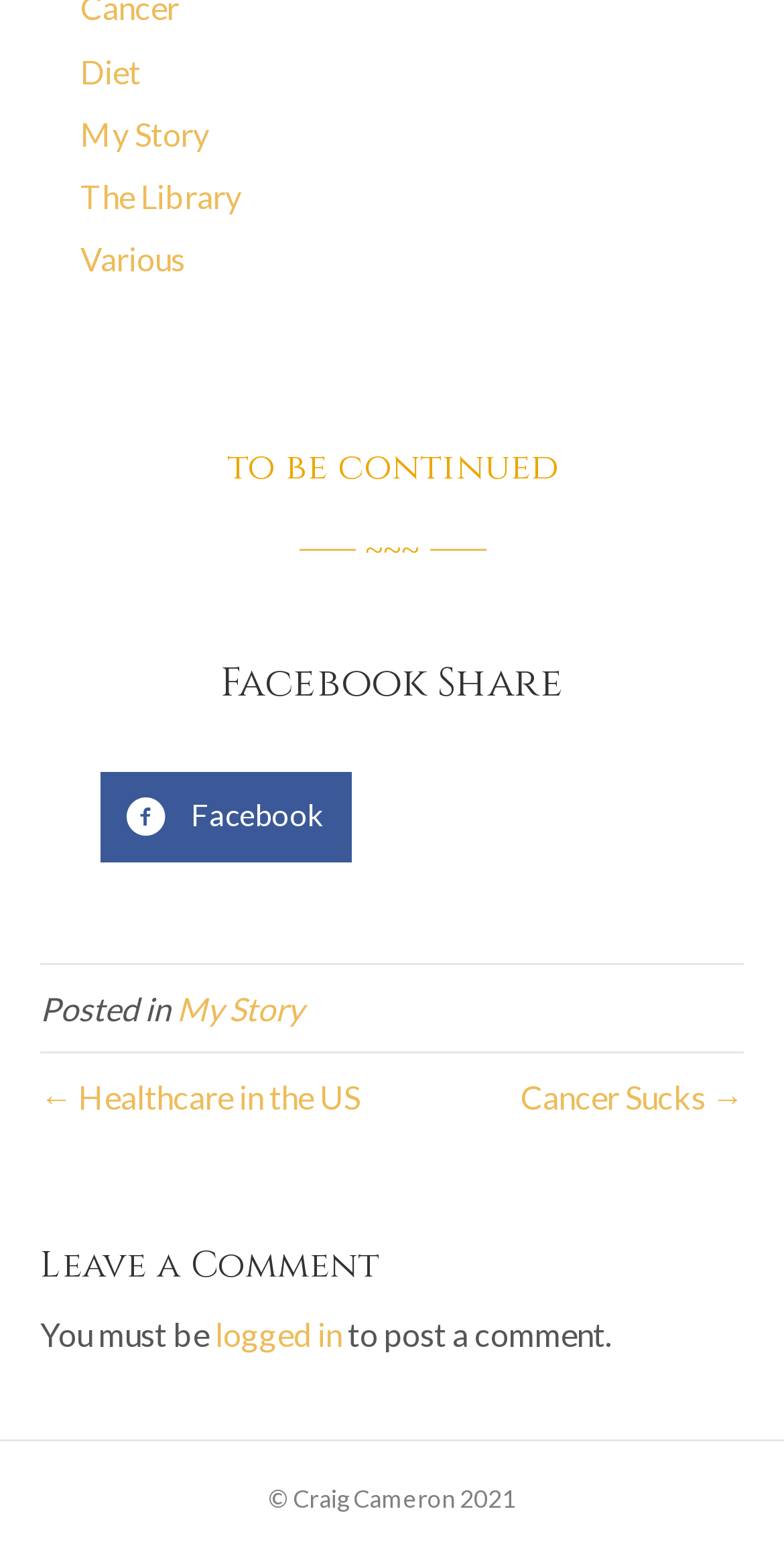Please locate the UI element described by "Interviews" and provide its bounding box coordinates.

None